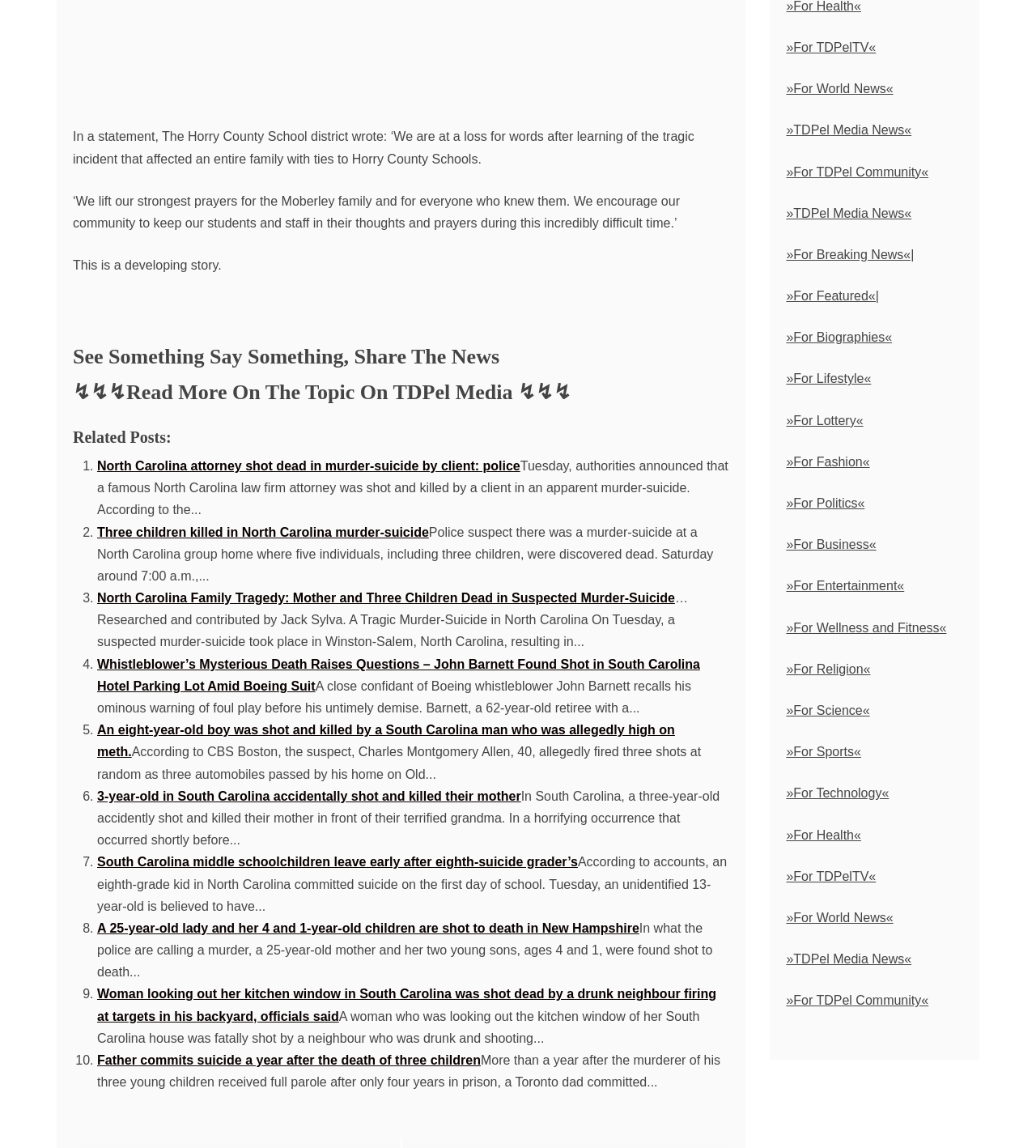Locate the bounding box coordinates of the element you need to click to accomplish the task described by this instruction: "Visit 'TDPel Media News'".

[0.759, 0.107, 0.88, 0.119]